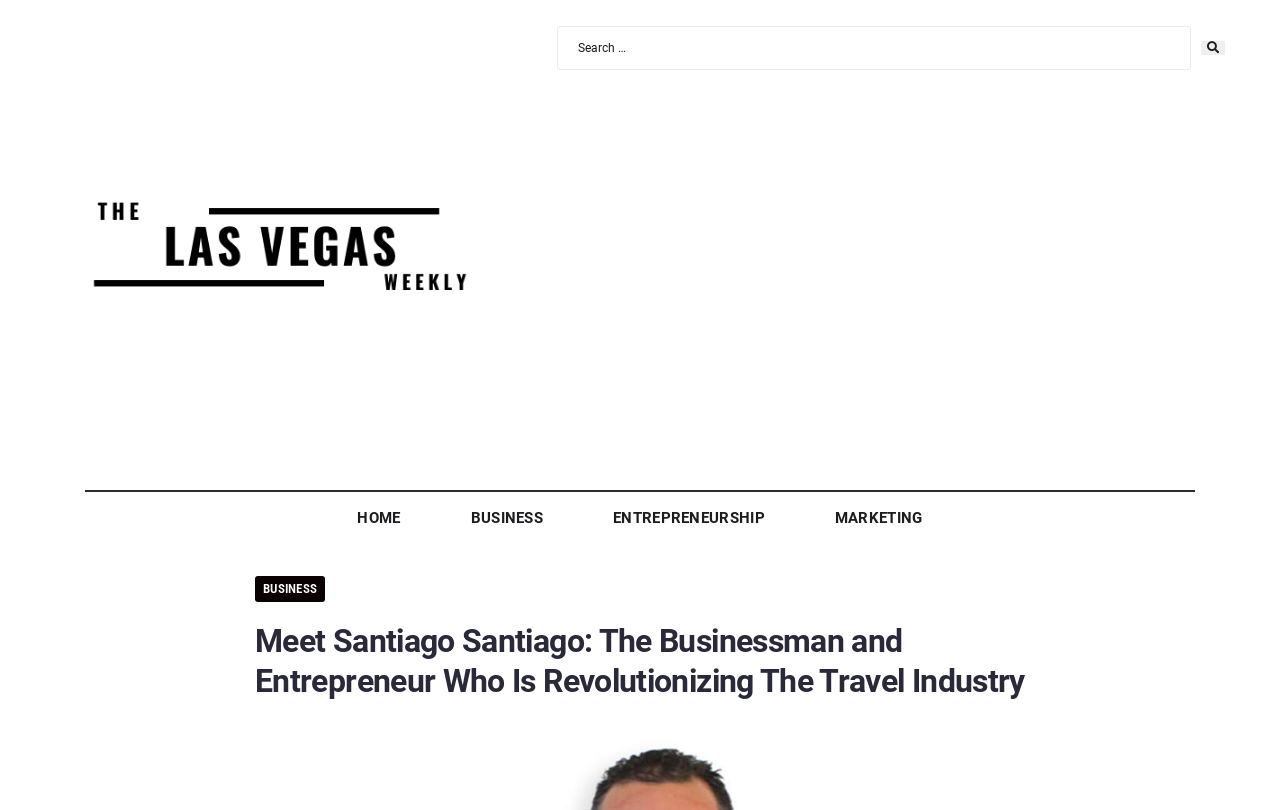How many main navigation links are present?
Could you answer the question in a detailed manner, providing as much information as possible?

By examining the webpage's structure, I found four main navigation links: 'HOME', 'BUSINESS', 'ENTREPRENEURSHIP', and 'MARKETING'. These links are likely the primary categories of the webpage.